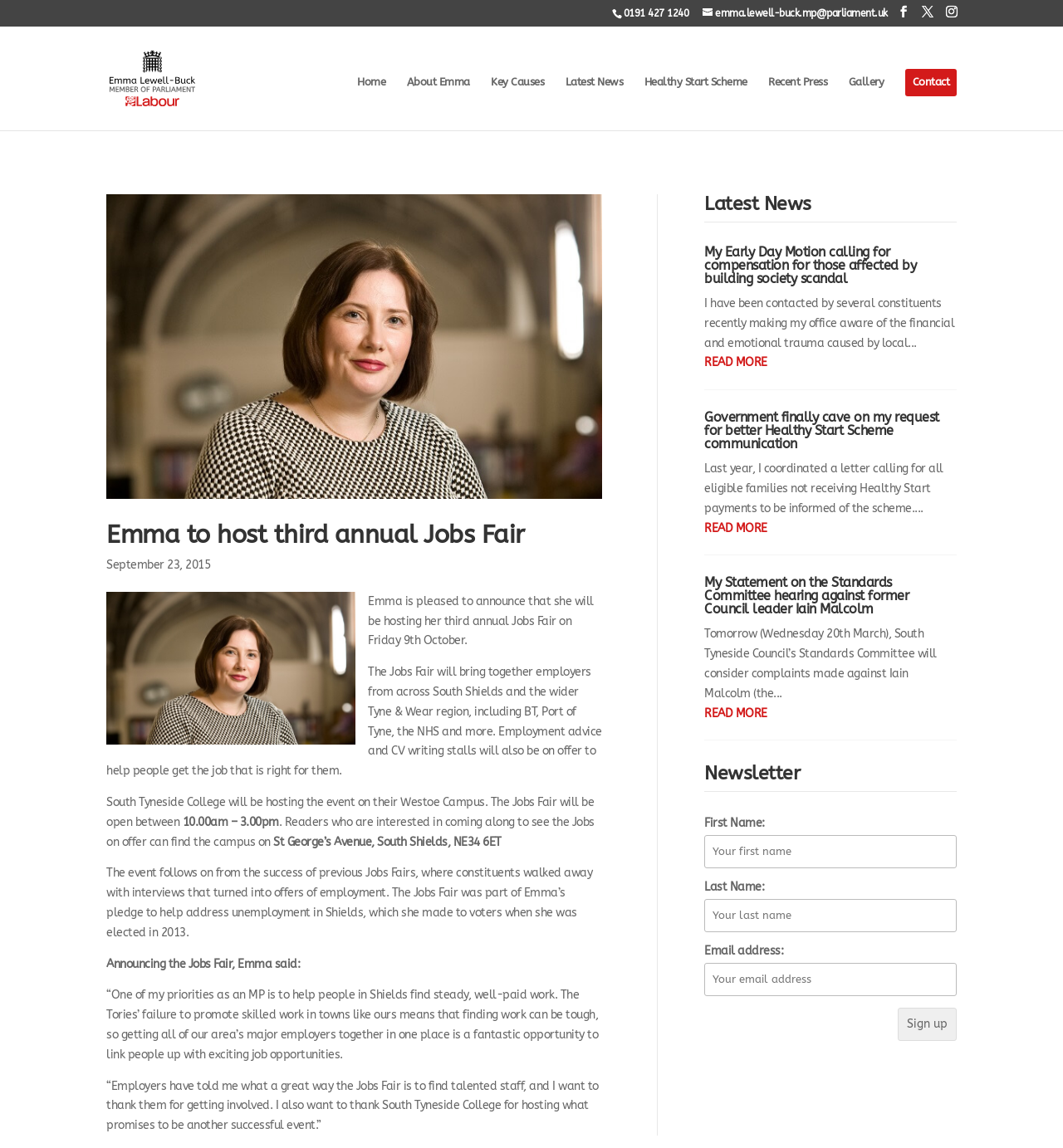Please extract the webpage's main title and generate its text content.

Emma to host third annual Jobs Fair